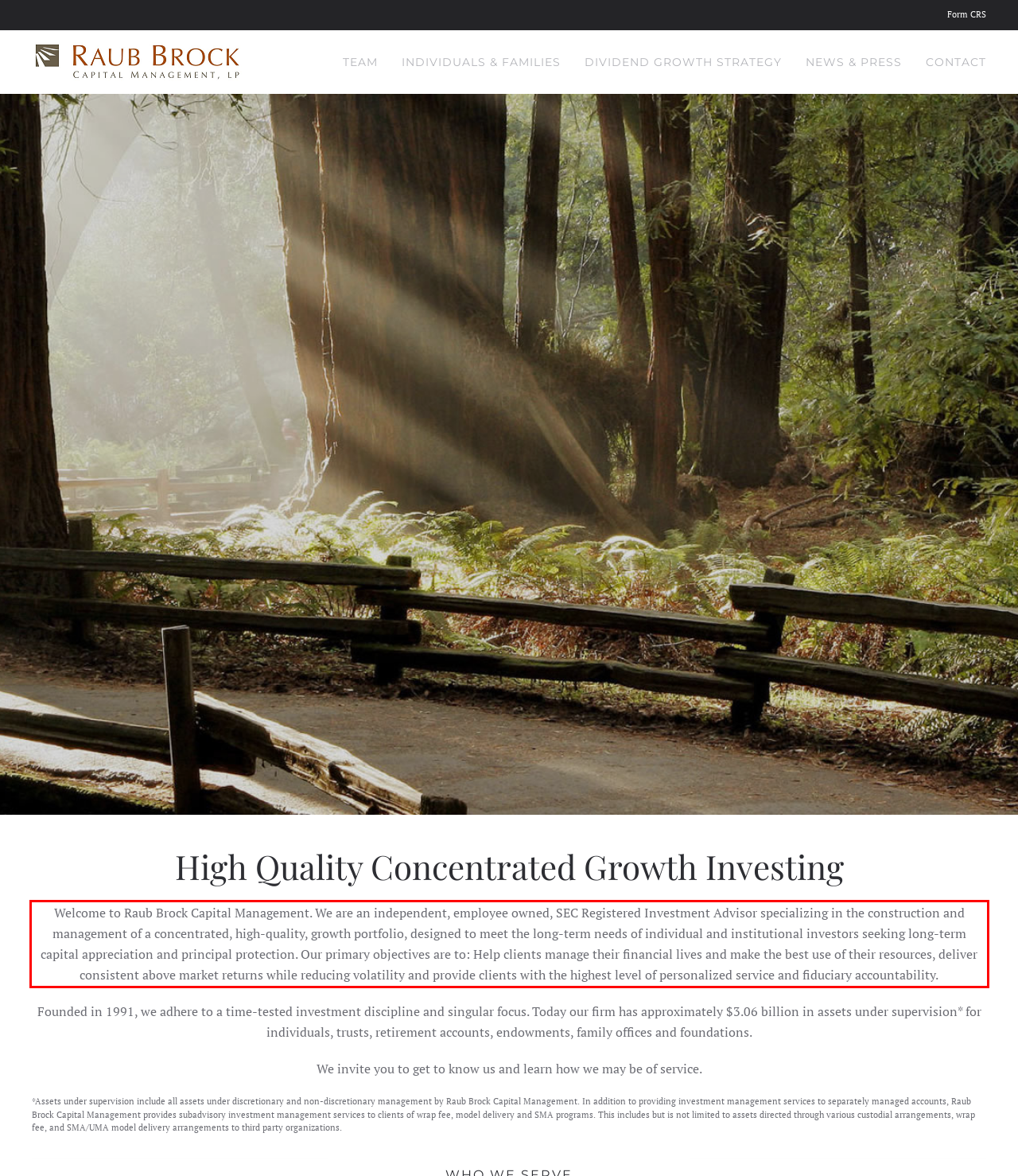Examine the webpage screenshot and use OCR to obtain the text inside the red bounding box.

Welcome to Raub Brock Capital Management. We are an independent, employee owned, SEC Registered Investment Advisor specializing in the construction and management of a concentrated, high-quality, growth portfolio, designed to meet the long-term needs of individual and institutional investors seeking long-term capital appreciation and principal protection. Our primary objectives are to: Help clients manage their financial lives and make the best use of their resources, deliver consistent above market returns while reducing volatility and provide clients with the highest level of personalized service and fiduciary accountability.